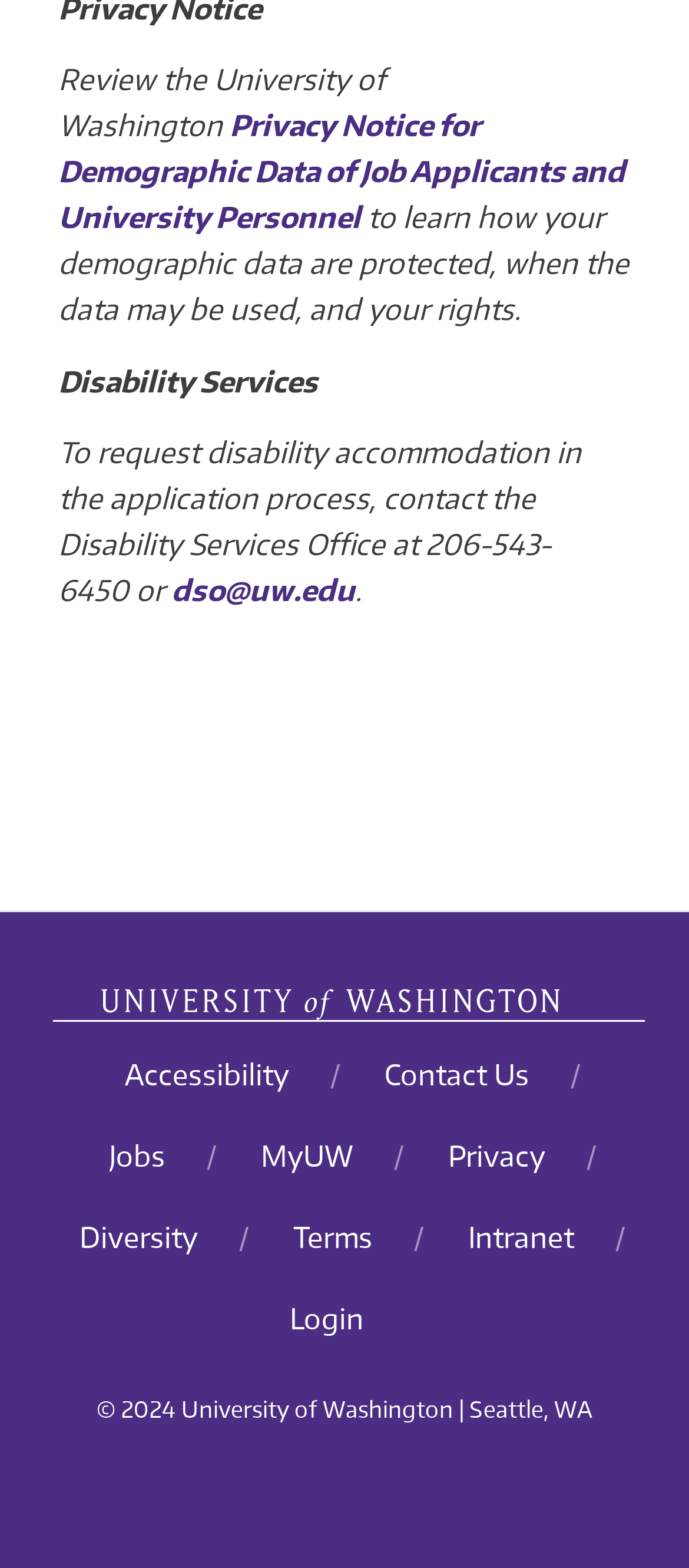Can you find the bounding box coordinates for the element to click on to achieve the instruction: "Read the Privacy Notice for Demographic Data"?

[0.085, 0.069, 0.908, 0.15]